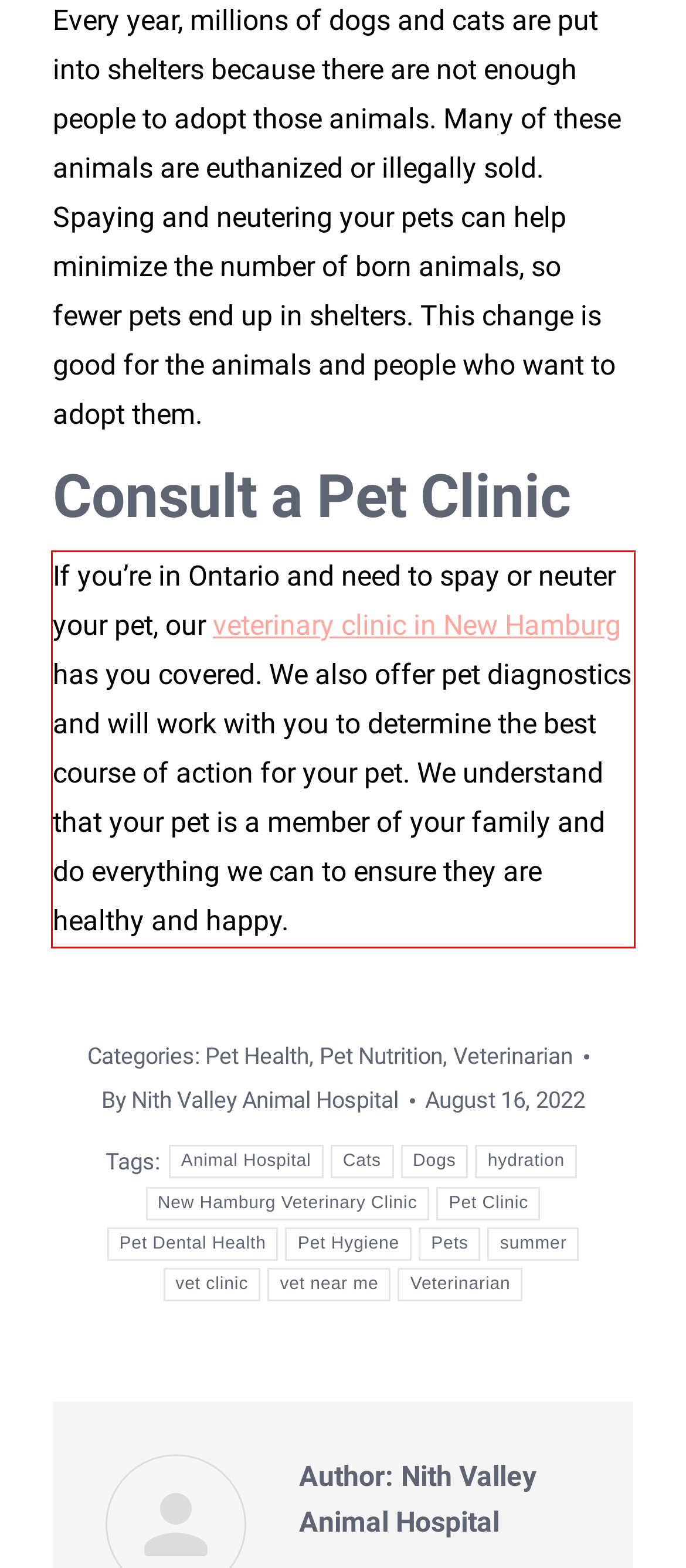From the given screenshot of a webpage, identify the red bounding box and extract the text content within it.

If you’re in Ontario and need to spay or neuter your pet, our veterinary clinic in New Hamburg has you covered. We also offer pet diagnostics and will work with you to determine the best course of action for your pet. We understand that your pet is a member of your family and do everything we can to ensure they are healthy and happy.